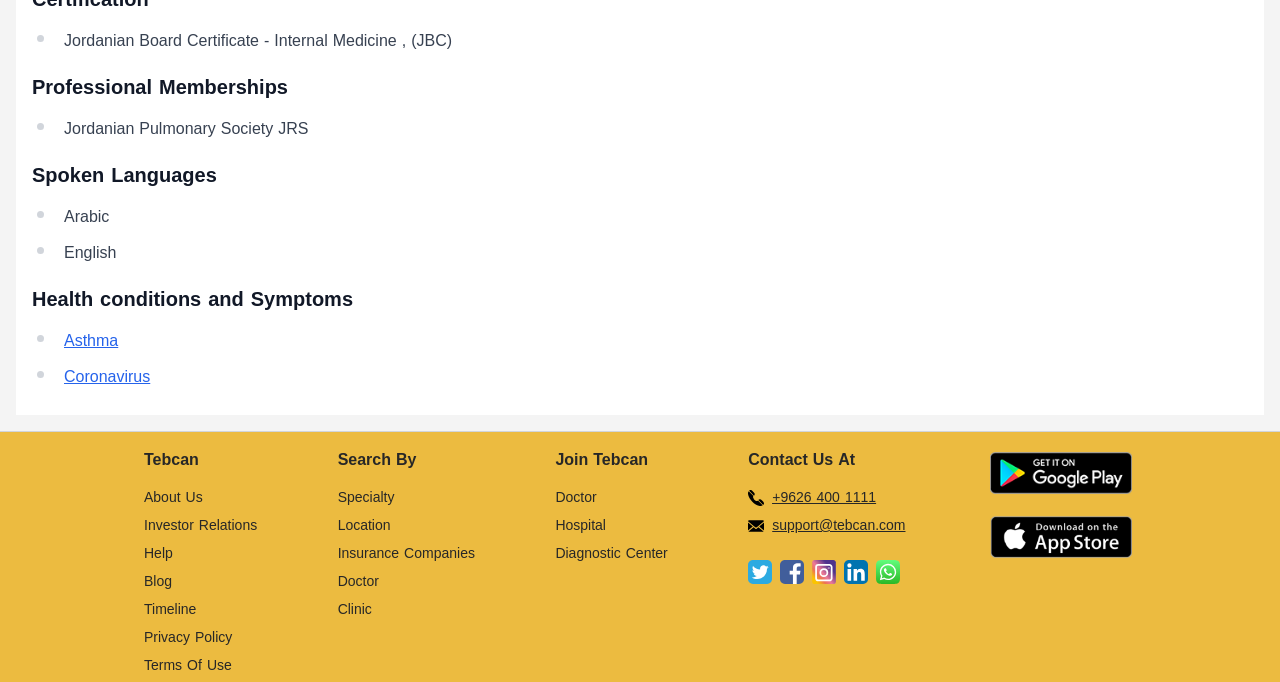What is the name of the doctor's certificate?
Please give a detailed and thorough answer to the question, covering all relevant points.

At the top of the webpage, I found a section that mentions the doctor's certificate, specifically the 'Jordanian Board Certificate - Internal Medicine'.